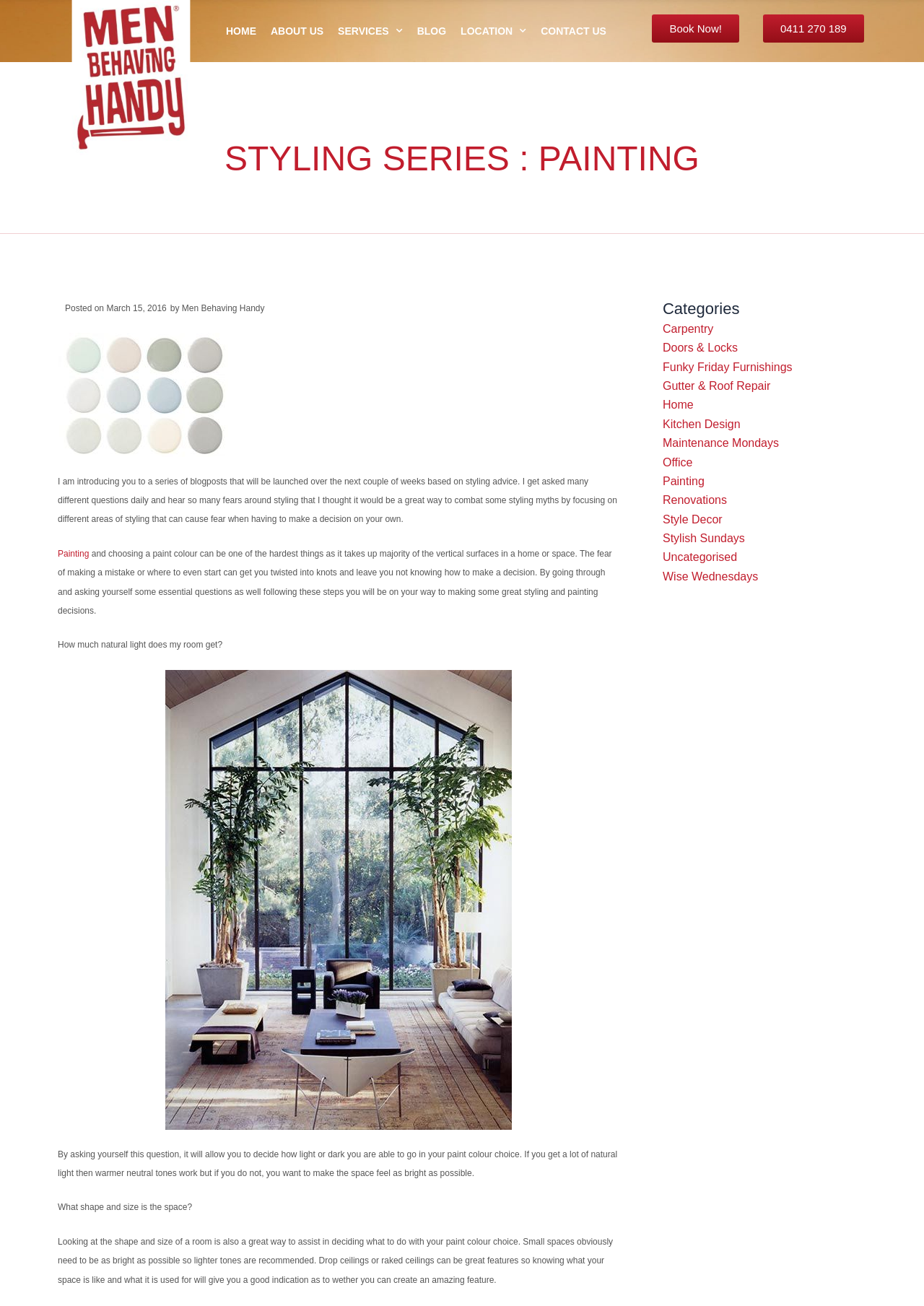Show the bounding box coordinates of the element that should be clicked to complete the task: "Click on the 'Painting' link".

[0.062, 0.42, 0.096, 0.428]